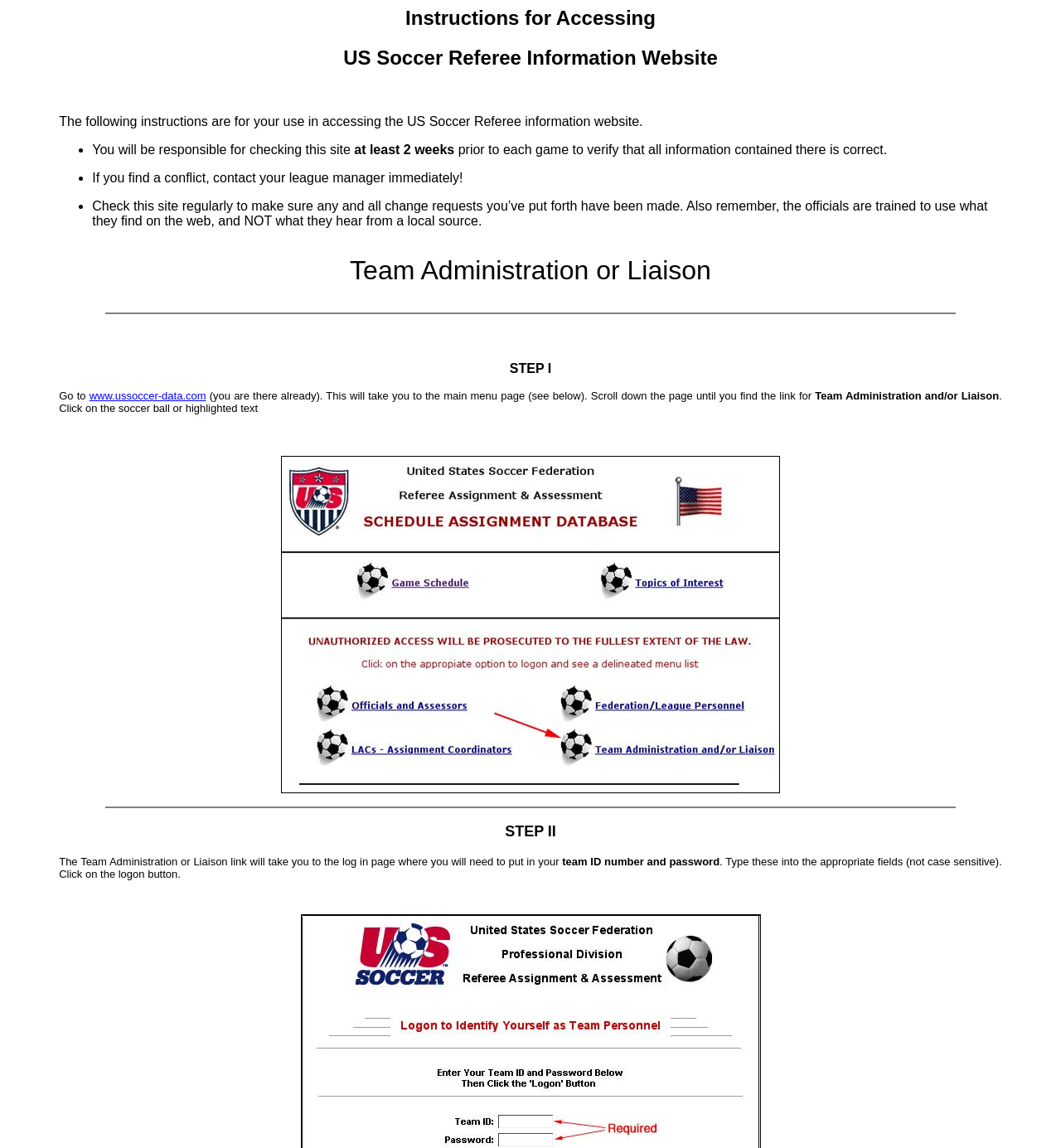What is the purpose of checking the US Soccer Referee Information Website?
Using the image provided, answer with just one word or phrase.

Verify information